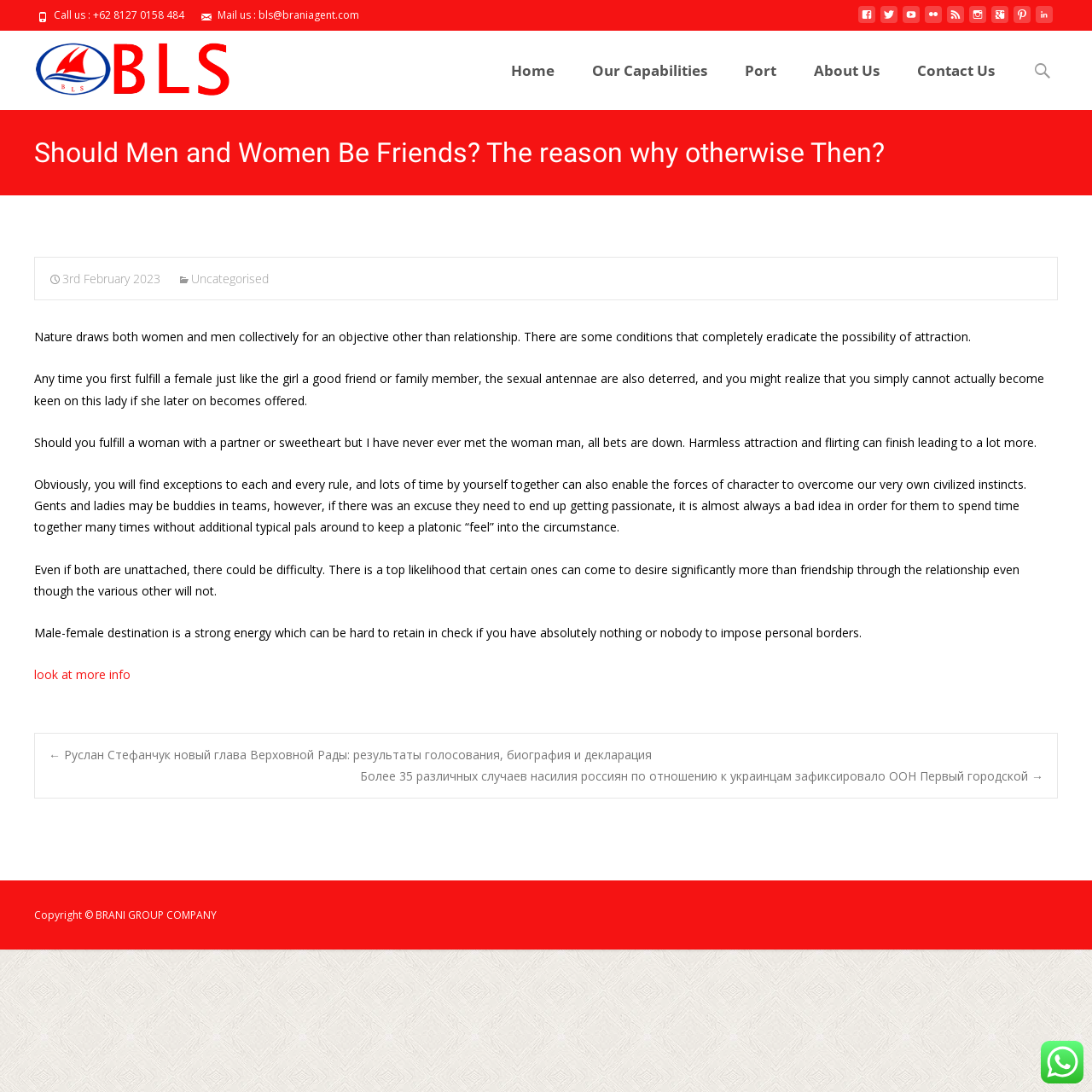How many social media links are available?
We need a detailed and exhaustive answer to the question. Please elaborate.

I counted the number of social media links available at the top right corner of the webpage, and there are 7 links.